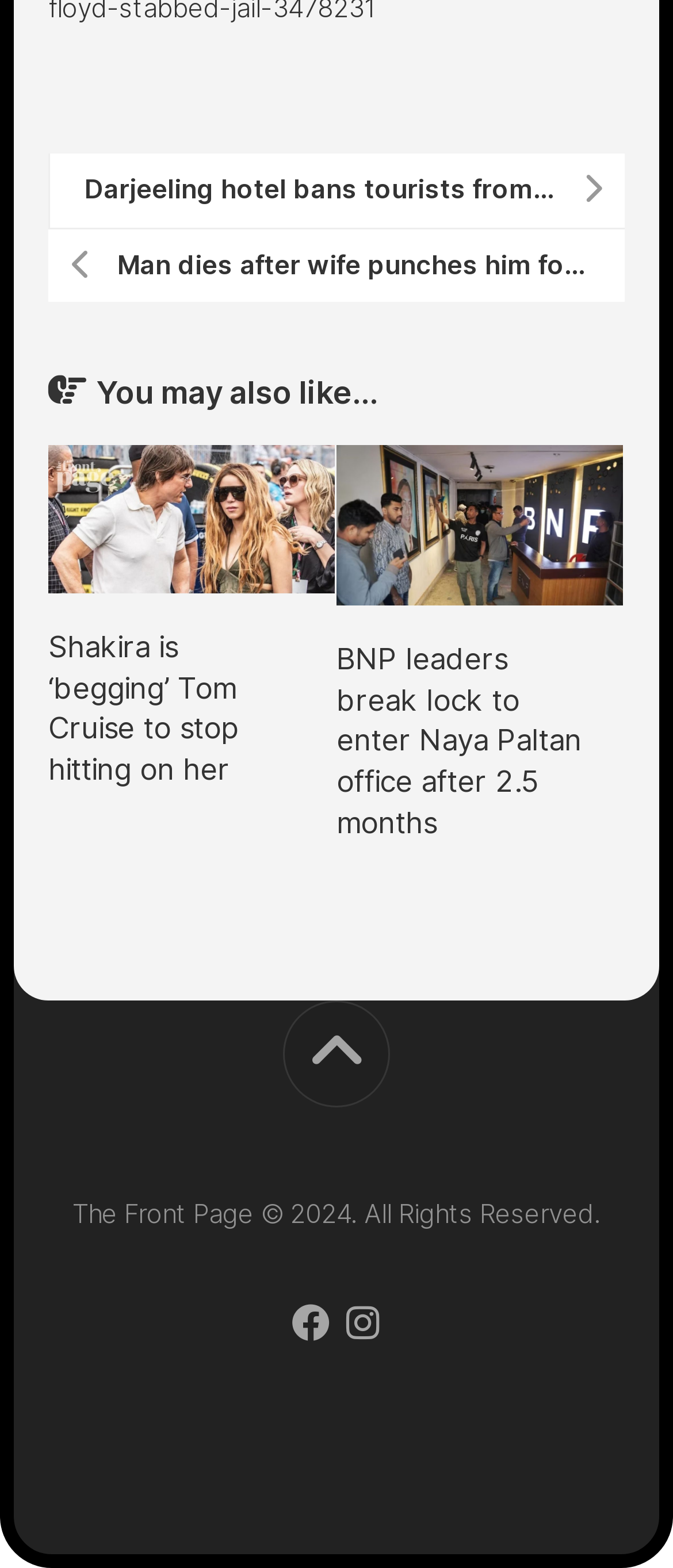Please answer the following question using a single word or phrase: 
What is the topic of the first article?

Darjeeling hotel bans tourists